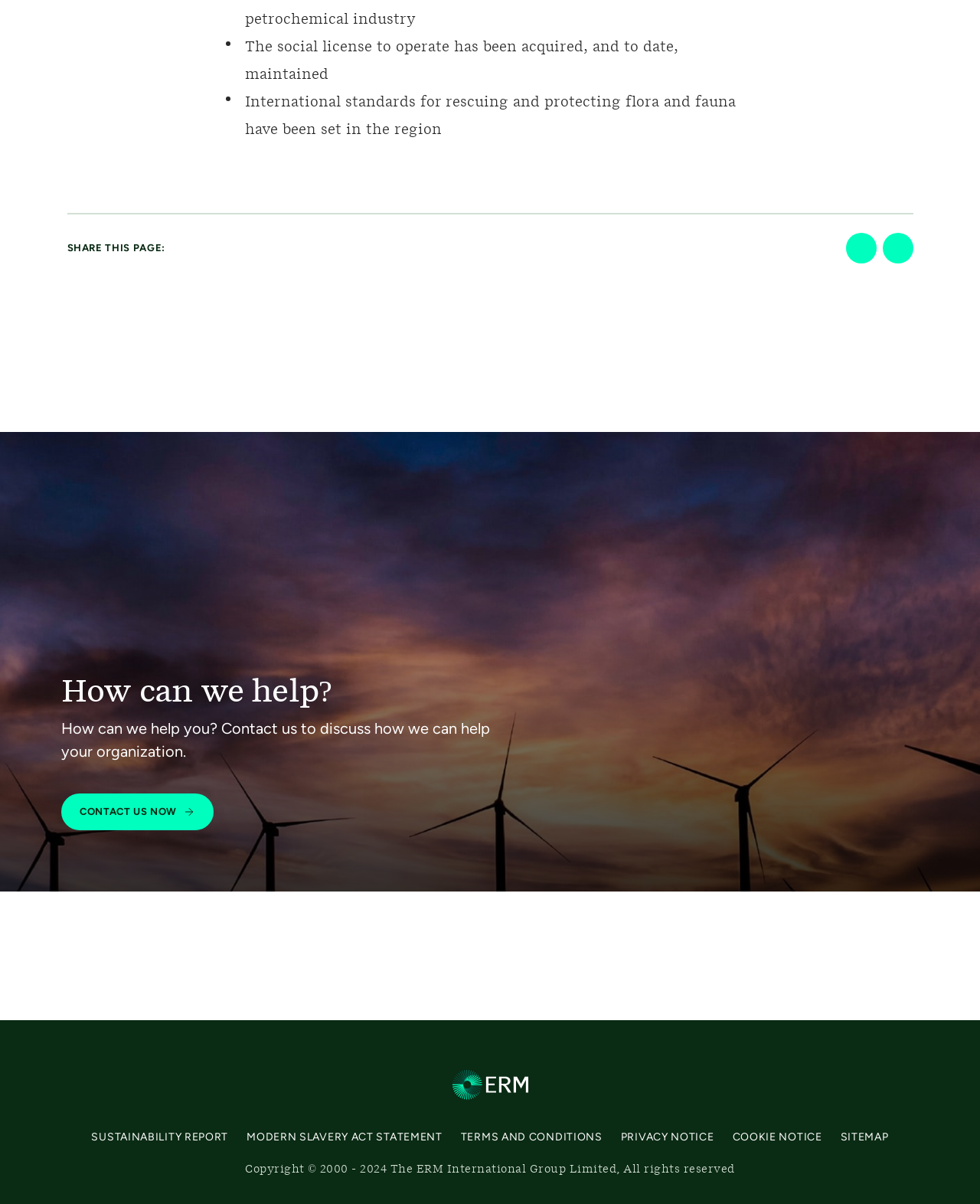How many links are there in the footer section?
Give a detailed explanation using the information visible in the image.

In the footer section, there are six links with texts 'SUSTAINABILITY REPORT', 'MODERN SLAVERY ACT STATEMENT', 'TERMS AND CONDITIONS', 'PRIVACY NOTICE', 'COOKIE NOTICE', and 'SITEMAP', respectively.